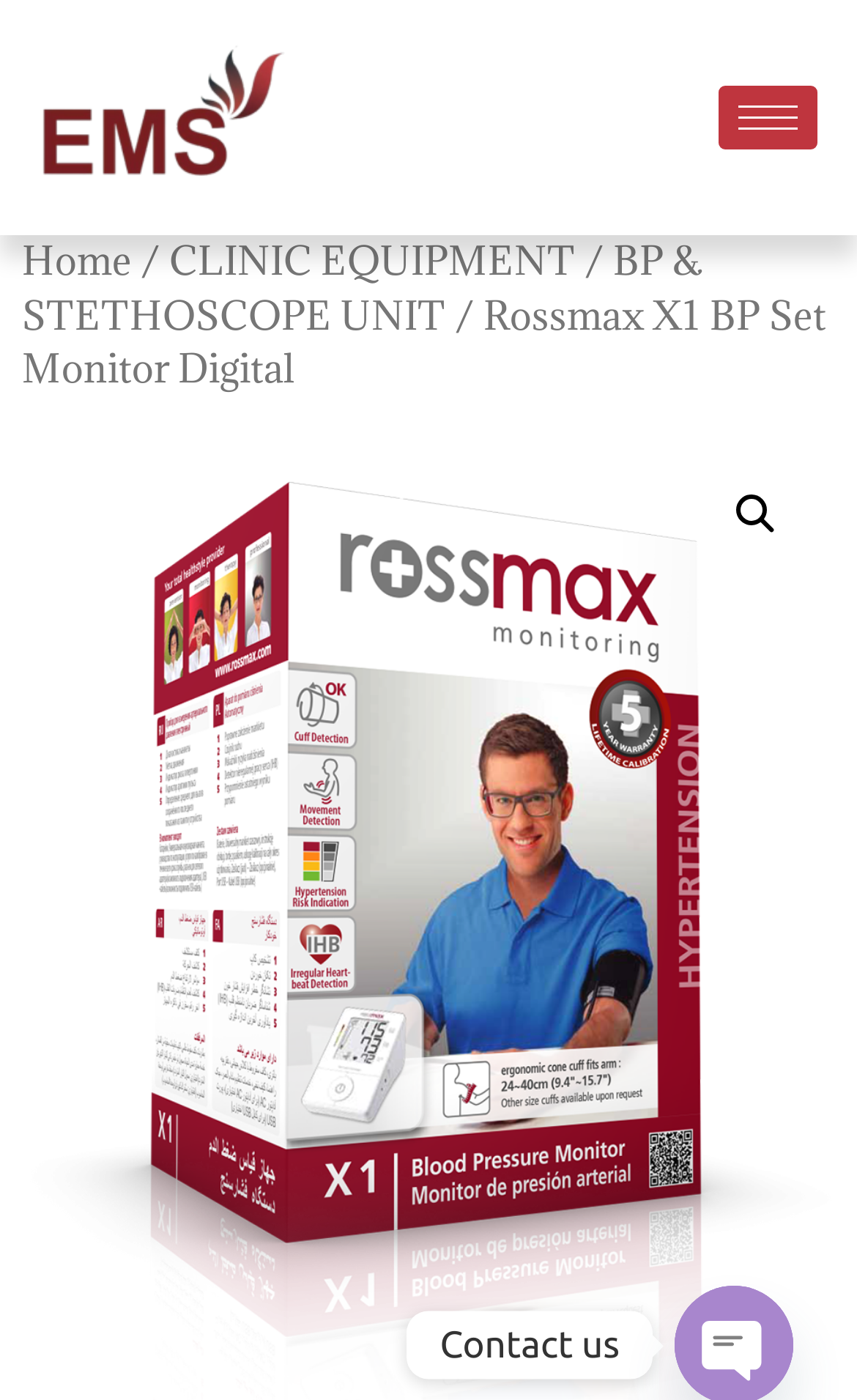What is the text at the bottom of the webpage?
Based on the image, give a concise answer in the form of a single word or short phrase.

Contact us